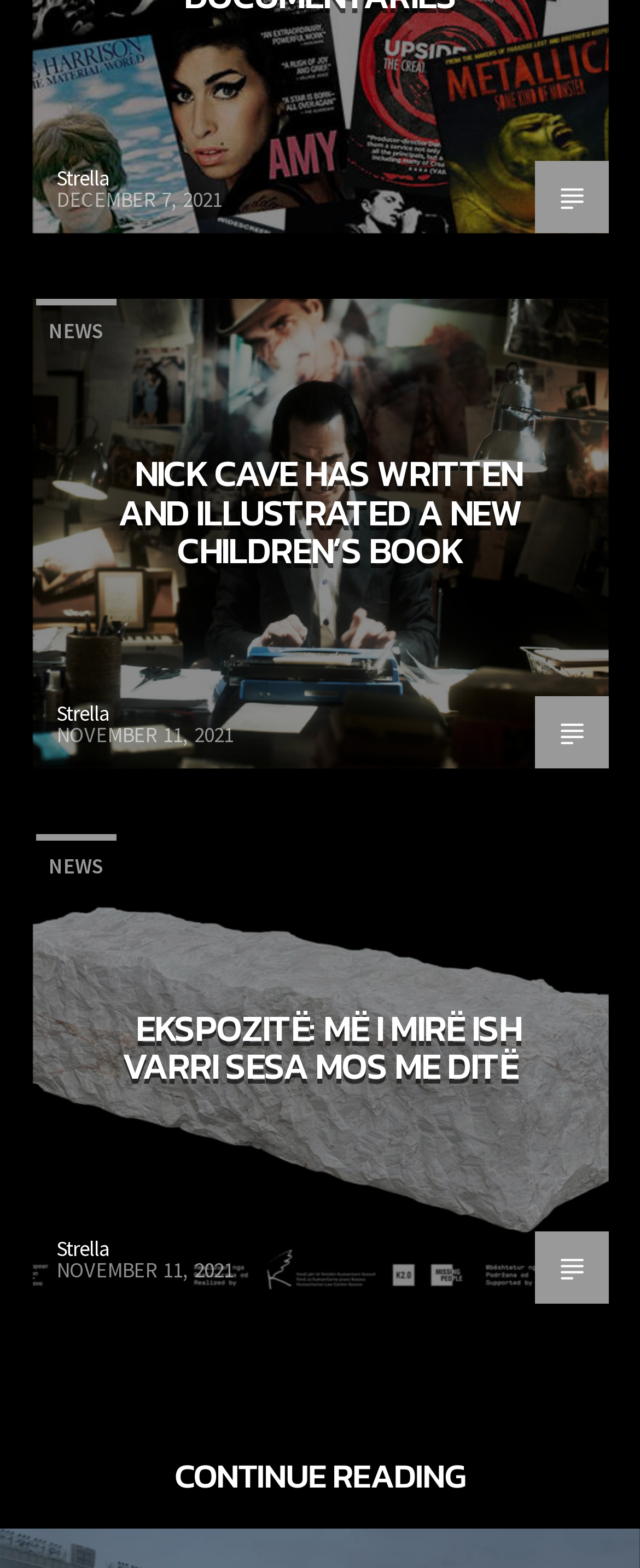Please identify the bounding box coordinates of the area that needs to be clicked to follow this instruction: "go to the page about EKSPOZITË".

[0.191, 0.638, 0.814, 0.698]